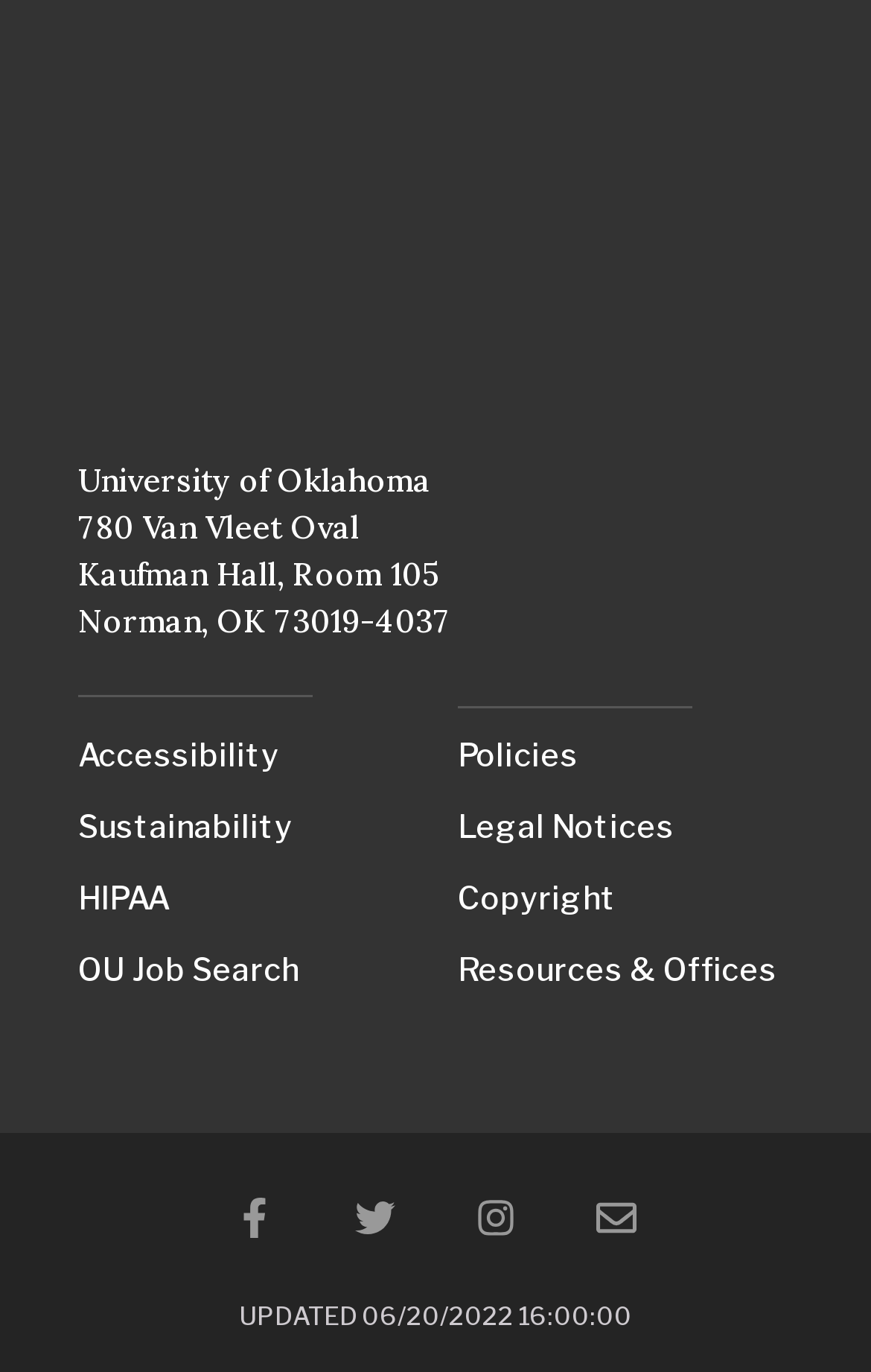Please identify the bounding box coordinates of the element on the webpage that should be clicked to follow this instruction: "Check the Copyright information". The bounding box coordinates should be given as four float numbers between 0 and 1, formatted as [left, top, right, bottom].

[0.526, 0.632, 0.91, 0.676]